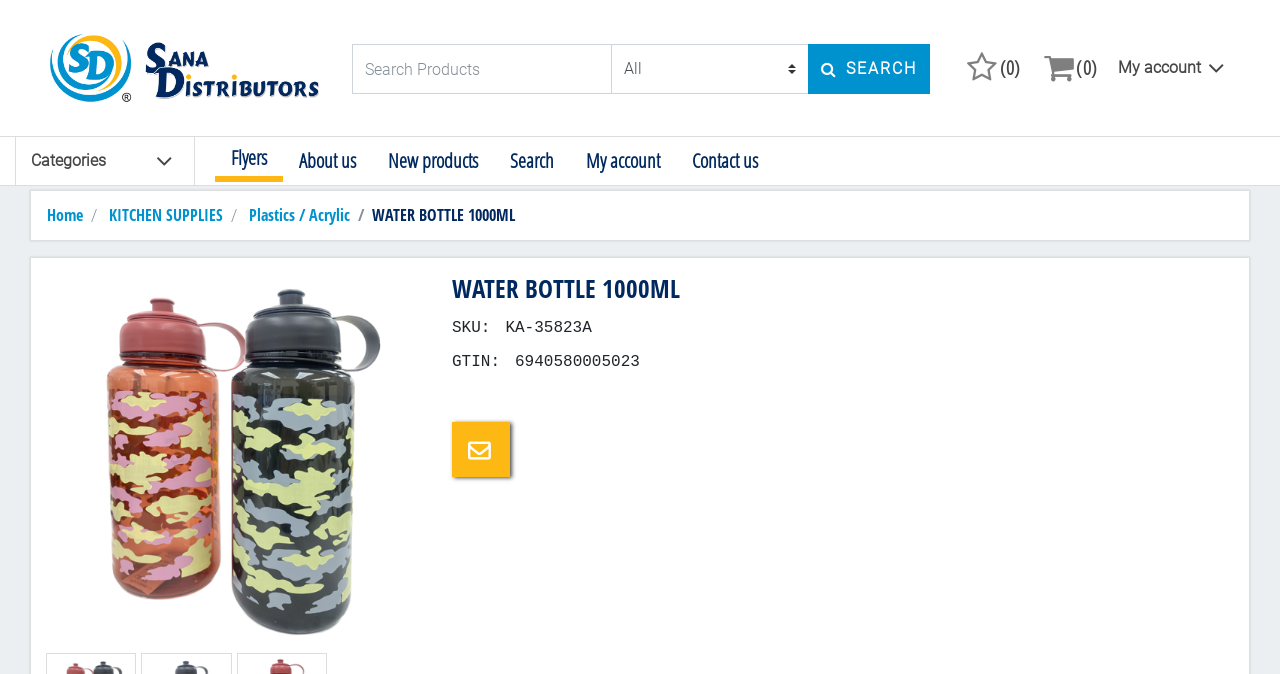Predict the bounding box coordinates of the area that should be clicked to accomplish the following instruction: "Search for products". The bounding box coordinates should consist of four float numbers between 0 and 1, i.e., [left, top, right, bottom].

[0.631, 0.065, 0.726, 0.139]